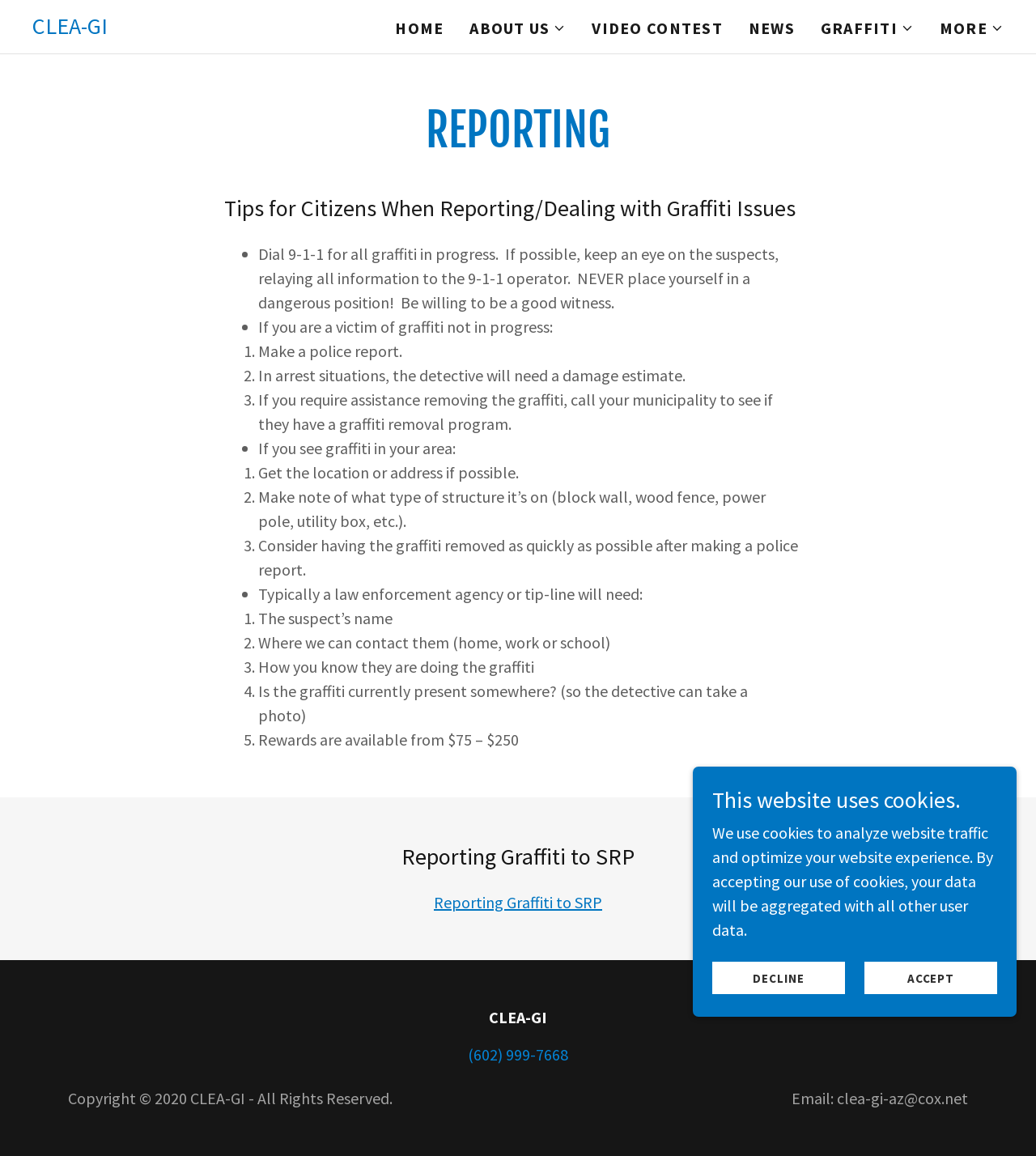Ascertain the bounding box coordinates for the UI element detailed here: "Home". The coordinates should be provided as [left, top, right, bottom] with each value being a float between 0 and 1.

[0.377, 0.012, 0.433, 0.037]